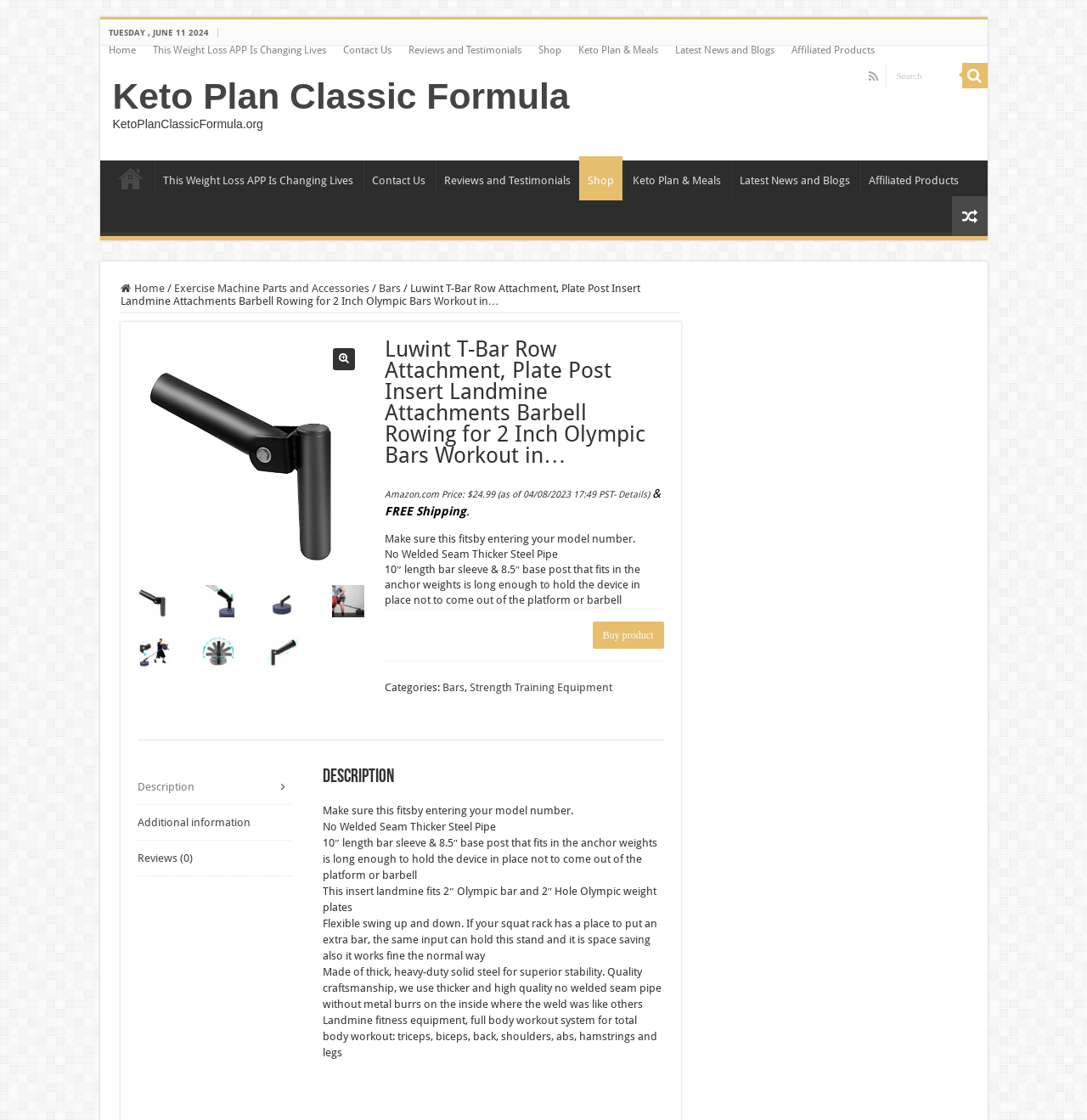Can you identify the bounding box coordinates of the clickable region needed to carry out this instruction: 'Check the product price'? The coordinates should be four float numbers within the range of 0 to 1, stated as [left, top, right, bottom].

[0.354, 0.437, 0.456, 0.447]